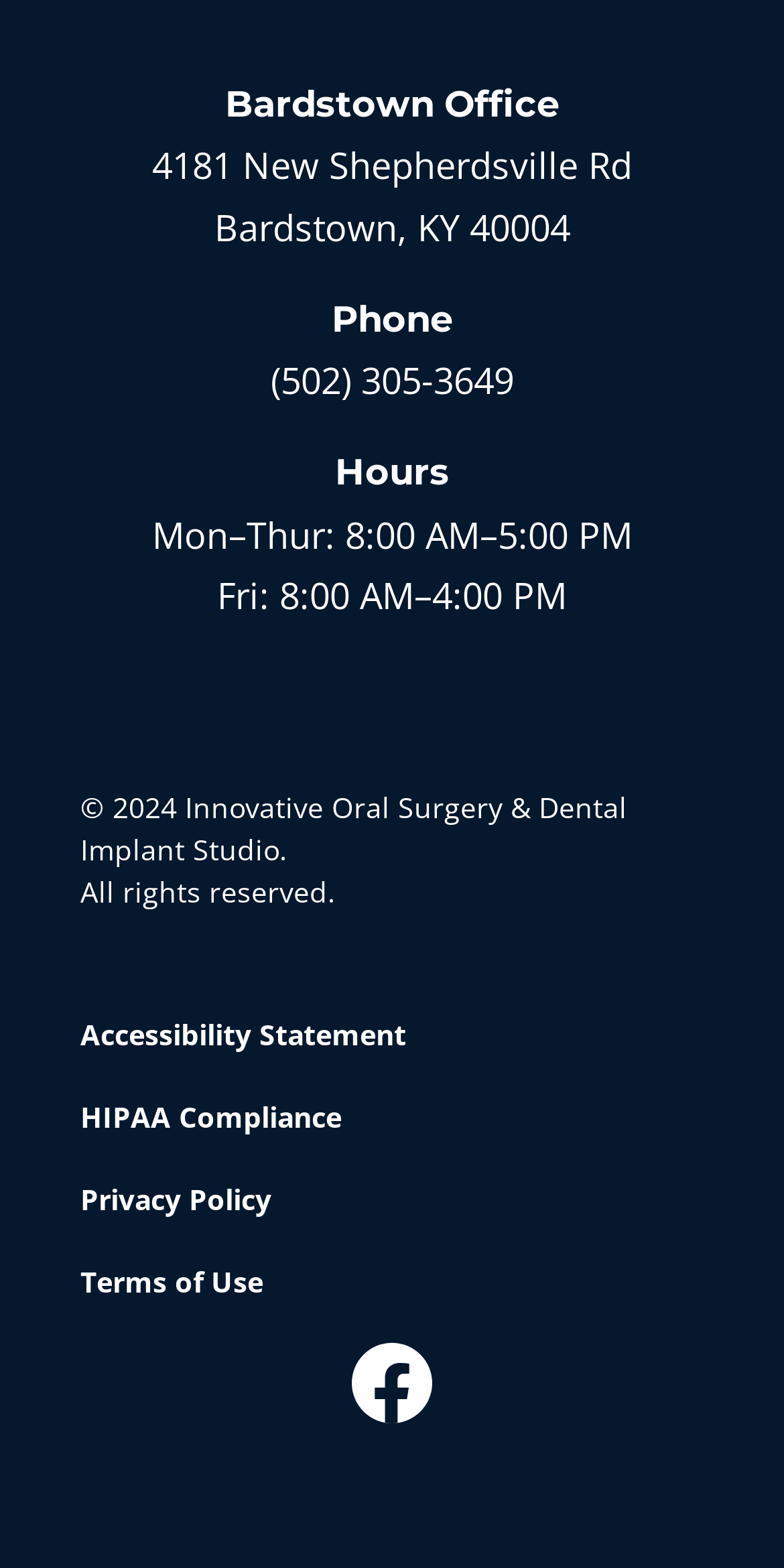What are the hours of operation on Fridays?
Please provide a single word or phrase in response based on the screenshot.

8:00 AM–4:00 PM